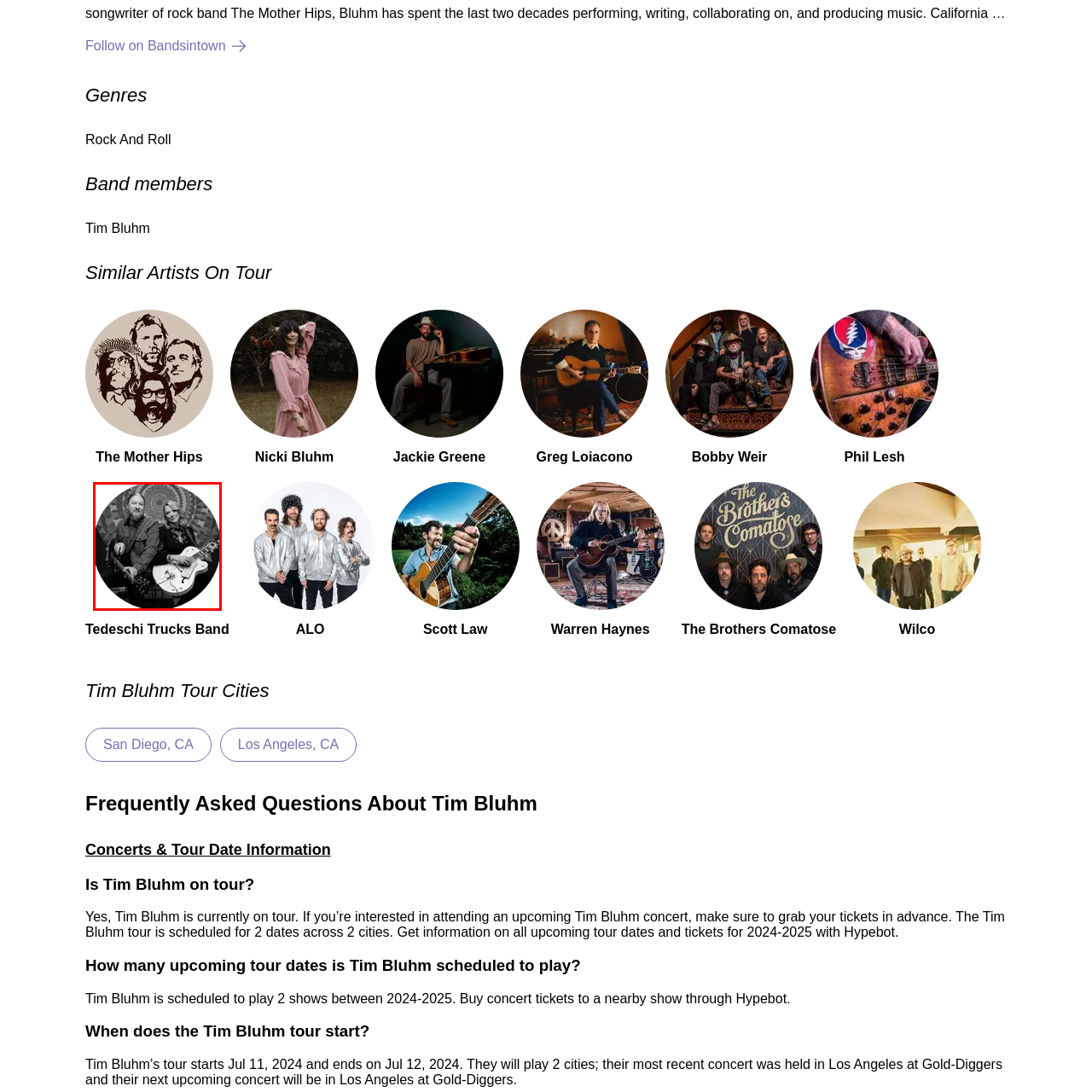Generate a comprehensive caption for the picture highlighted by the red outline.

The image features a musical duo, elegantly posed against a visually engaging, circular backdrop that enhances their artistic presence. The man on the left, holding a guitar, sports a casual yet stylish look, while the woman on the right holds a striking white guitar, exuding a blend of classic and contemporary vibes. Their expressions and attire suggest a deep connection to the music they create, embodying the spirit of genres such as rock and roll, indicative of their participation in the vibrant music scene. This captivating image is associated with the Tedeschi Trucks Band, highlighting their role in the upcoming tour, with concert dates planned across various cities.